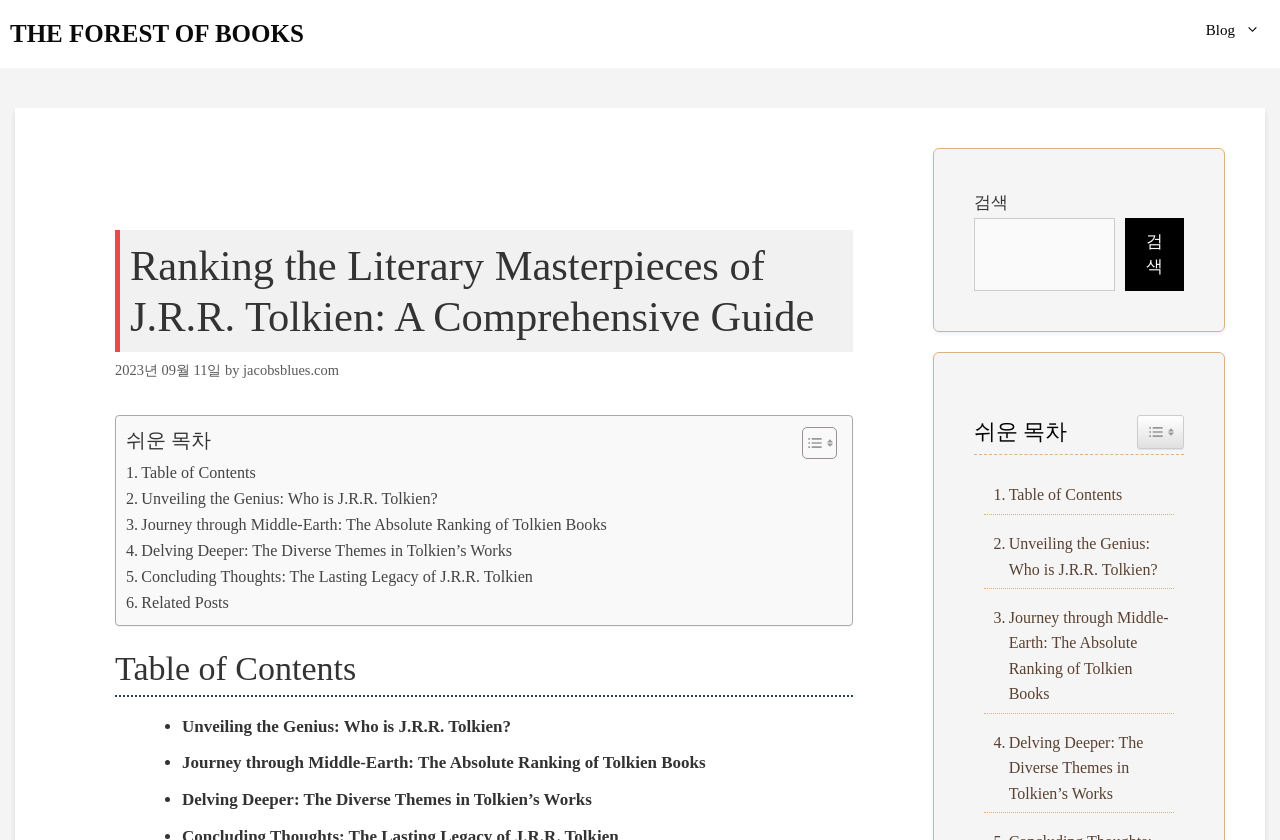Indicate the bounding box coordinates of the element that must be clicked to execute the instruction: "Click the 'THE FOREST OF BOOKS' link". The coordinates should be given as four float numbers between 0 and 1, i.e., [left, top, right, bottom].

[0.008, 0.005, 0.237, 0.076]